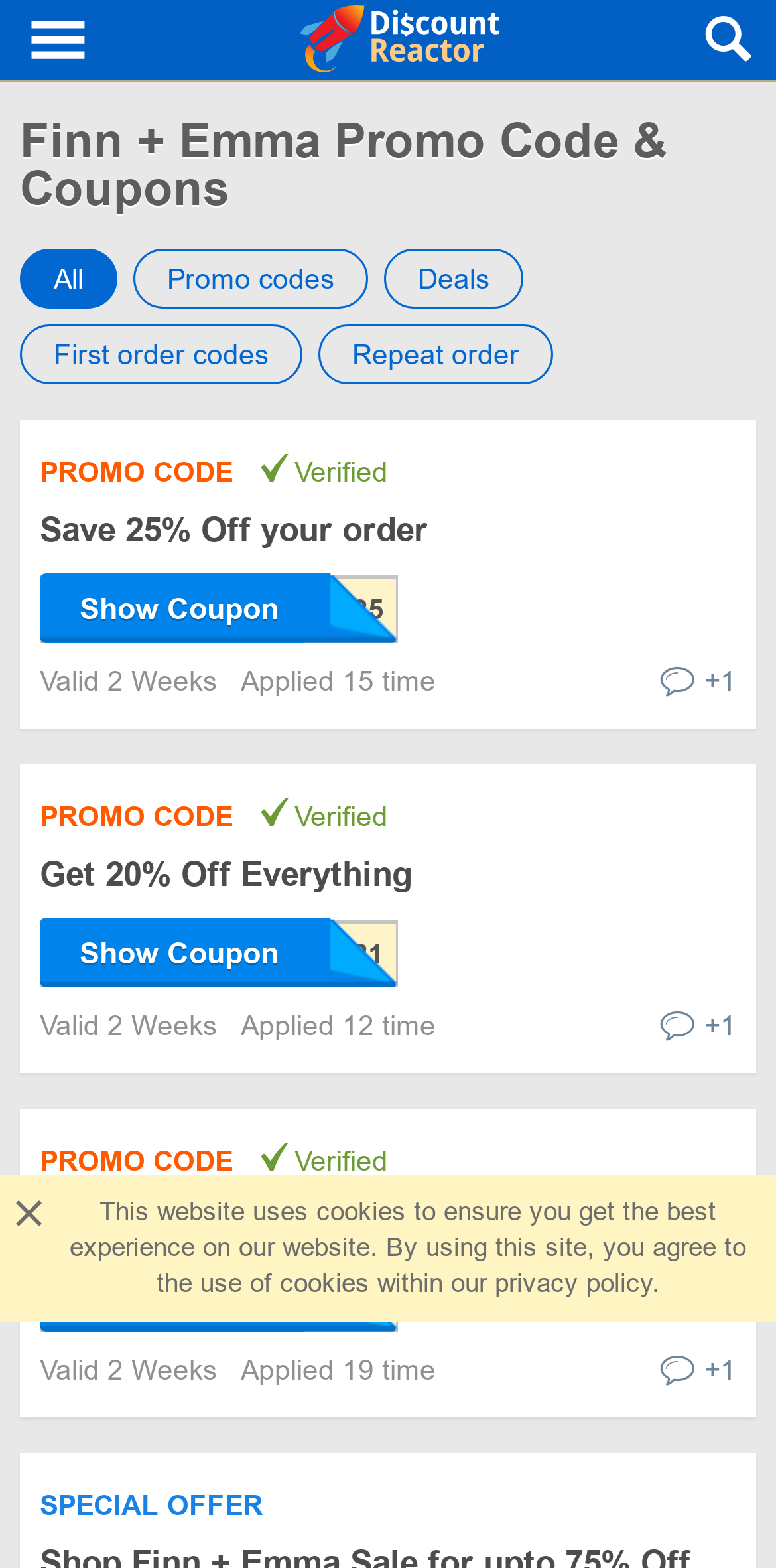Determine the bounding box coordinates of the clickable element necessary to fulfill the instruction: "Click on the link to save 25% off your order". Provide the coordinates as four float numbers within the 0 to 1 range, i.e., [left, top, right, bottom].

[0.051, 0.326, 0.551, 0.35]